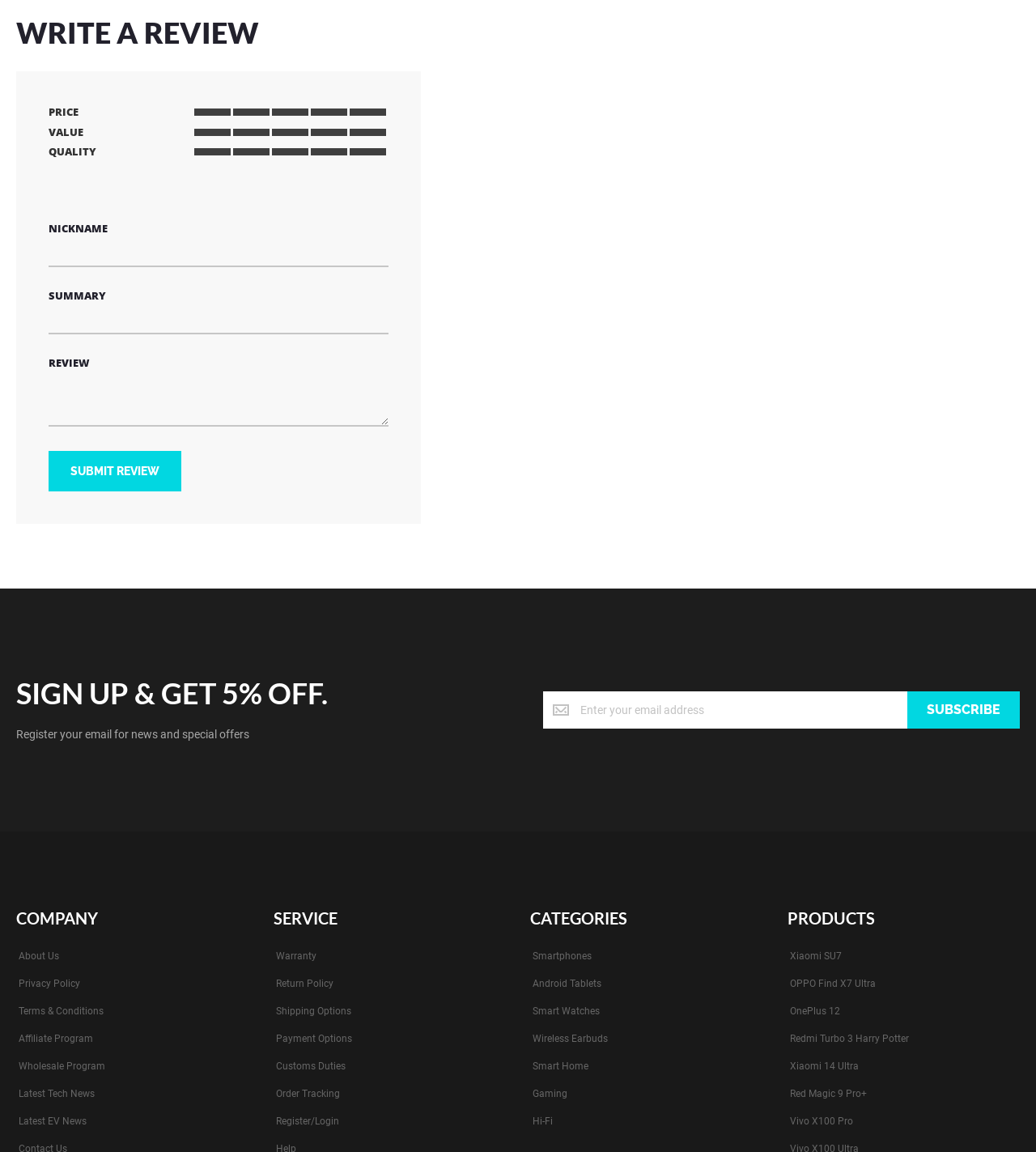Provide a brief response to the question below using a single word or phrase: 
What is the purpose of the 'SUBMIT REVIEW' button?

To submit a review